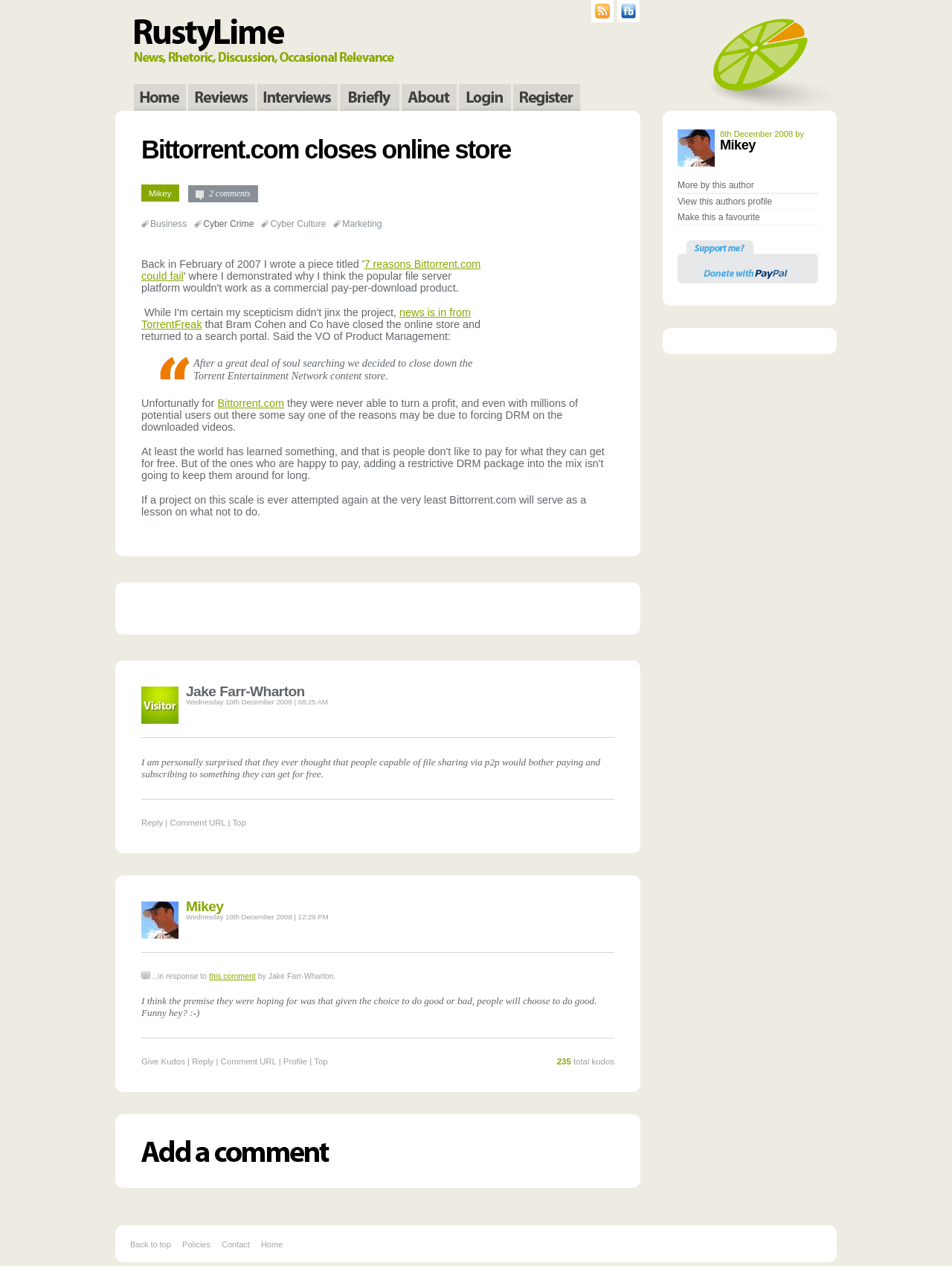Give a succinct answer to this question in a single word or phrase: 
What is the main topic of this webpage?

Bittorrent.com